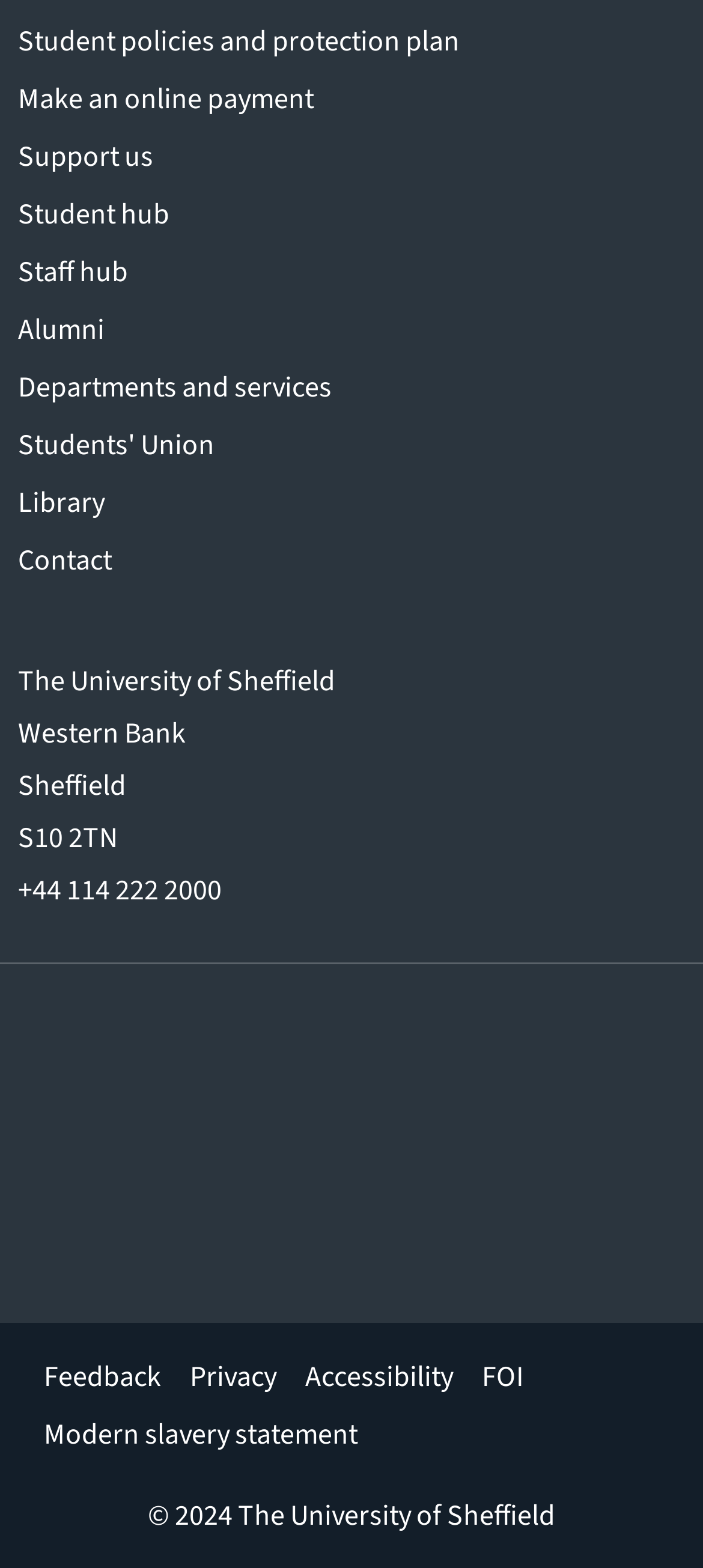What social media platforms does the university have?
By examining the image, provide a one-word or phrase answer.

Facebook, YouTube, Instagram, LinkedIn, TikTok, WeChat, Weibo